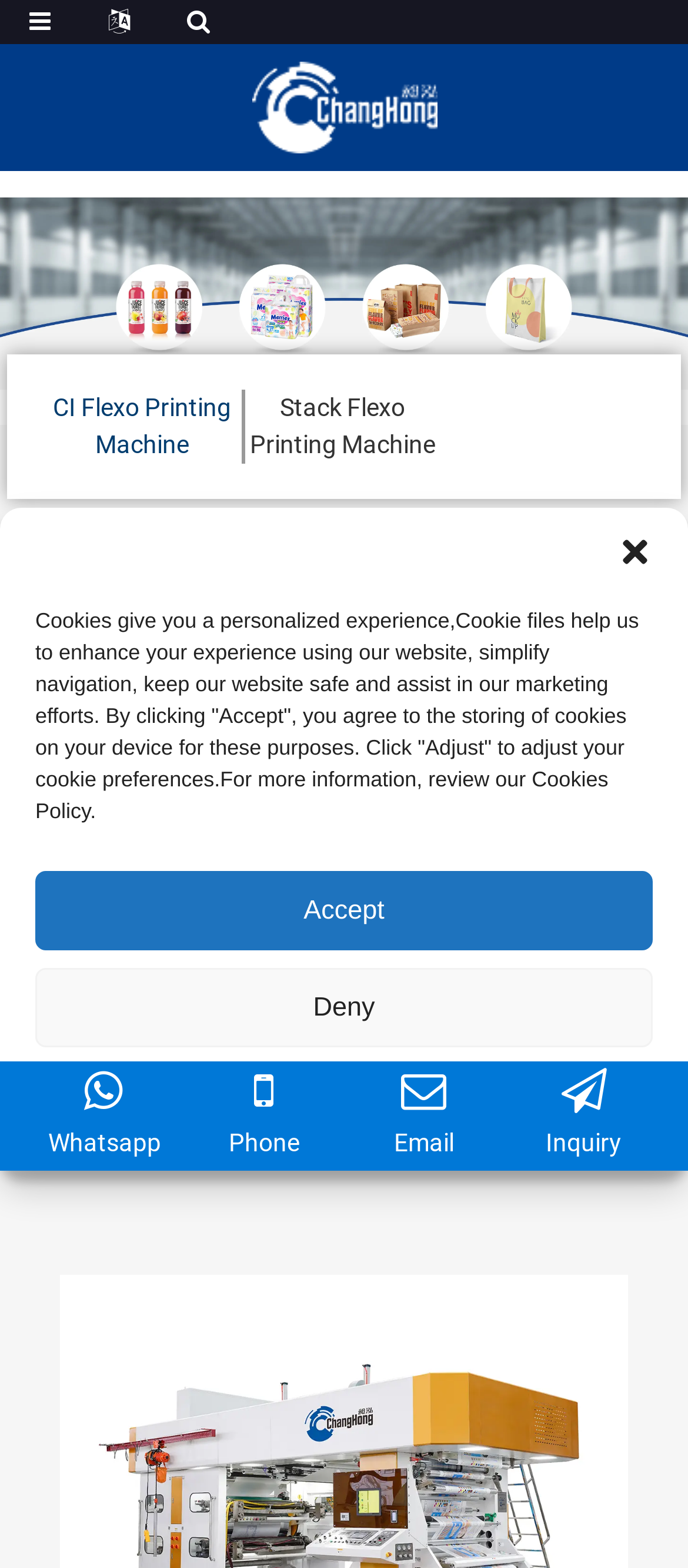Write a detailed summary of the webpage, including text, images, and layout.

This webpage is about CI Flexo Printing Machine manufacturers, factories, and suppliers from China. At the top-left corner, there is a logo image with a link to the homepage. Below the logo, there is a large image that spans the entire width of the page.

On the top-right side, there are two links to different types of printing machines: CI Flexo Printing Machine and Stack Flexo Printing Machine. Below these links, there is a figure with a link and an image, which appears to be a product showcase. The figure has a caption with a heading that describes a specific type of flexo press for nonwoven/paper cup/paper products. There is also a "More detail" link below the heading.

On the bottom-left side, there are four links to contact the supplier: Whatsapp, Phone, Email, and Inquiry. Above these links, there is a dialog box for managing cookie consent, which can be closed by clicking the "close-dialog" button. The dialog box contains a static text that explains the use of cookies on the website and provides options to accept, deny, or adjust cookie preferences.